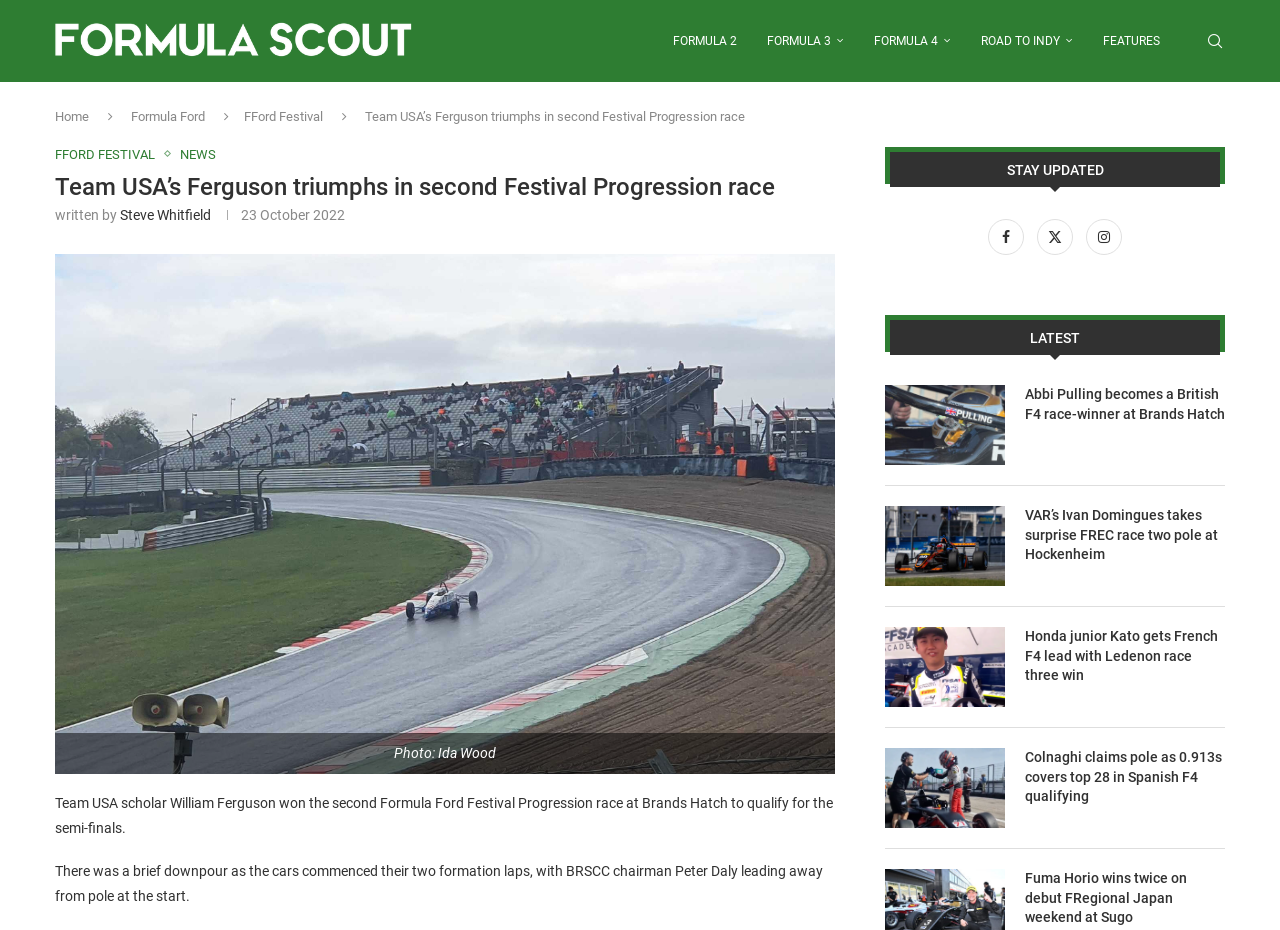What is the name of the social media platform with the link at the bottom of the page?
Please provide a comprehensive and detailed answer to the question.

The answer can be found in the link element with the text 'Facebook' which is a child of the LayoutTable element with the heading 'STAY UPDATED'.